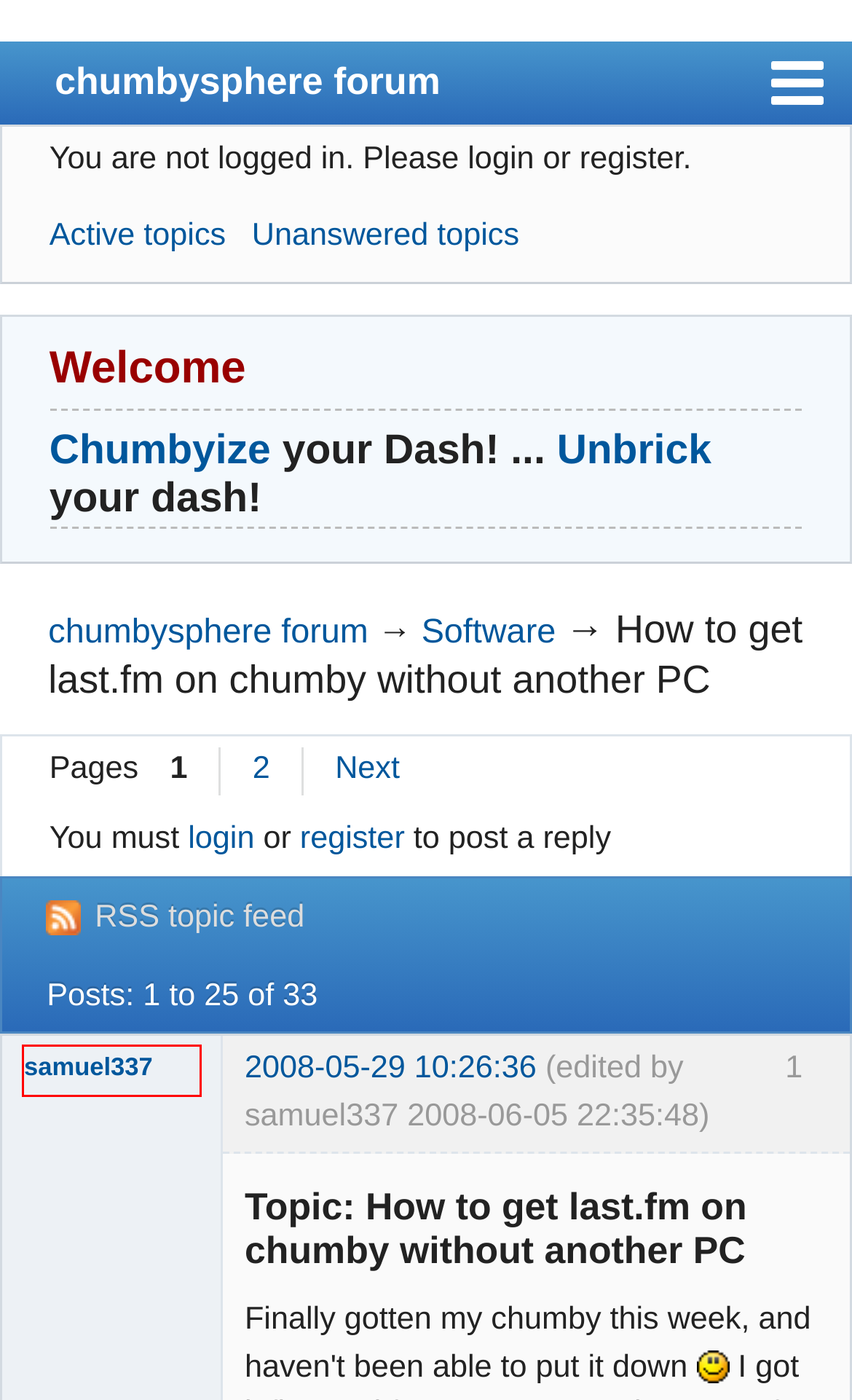A screenshot of a webpage is given with a red bounding box around a UI element. Choose the description that best matches the new webpage shown after clicking the element within the red bounding box. Here are the candidates:
A. Rules — chumbysphere forum
B. Search — chumbysphere forum
C. Chumby chat, official Chumby IRC Channel. (Page 1) — Announcements — chumbysphere forum
D. Login to chumbysphere forum — chumbysphere forum
E. chumby system status
F. UNBRICK YOUR HID-C10 DASH (Page 1) — Sony dash — chumbysphere forum
G. samuel337's profile — chumbysphere forum
H. User list (Page 1) — chumbysphere forum

G